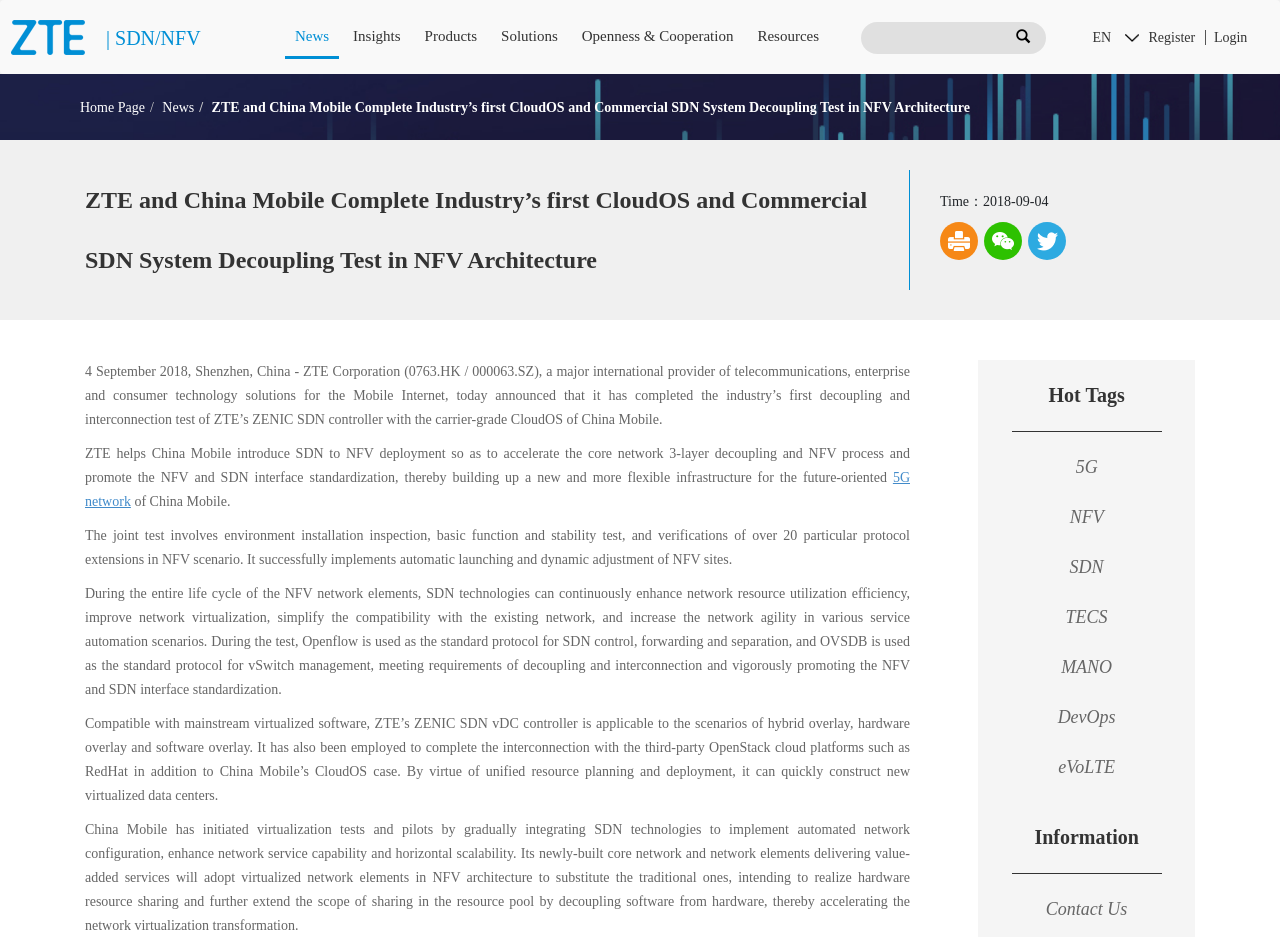Please specify the coordinates of the bounding box for the element that should be clicked to carry out this instruction: "Visit News". The coordinates must be four float numbers between 0 and 1, formatted as [left, top, right, bottom].

None